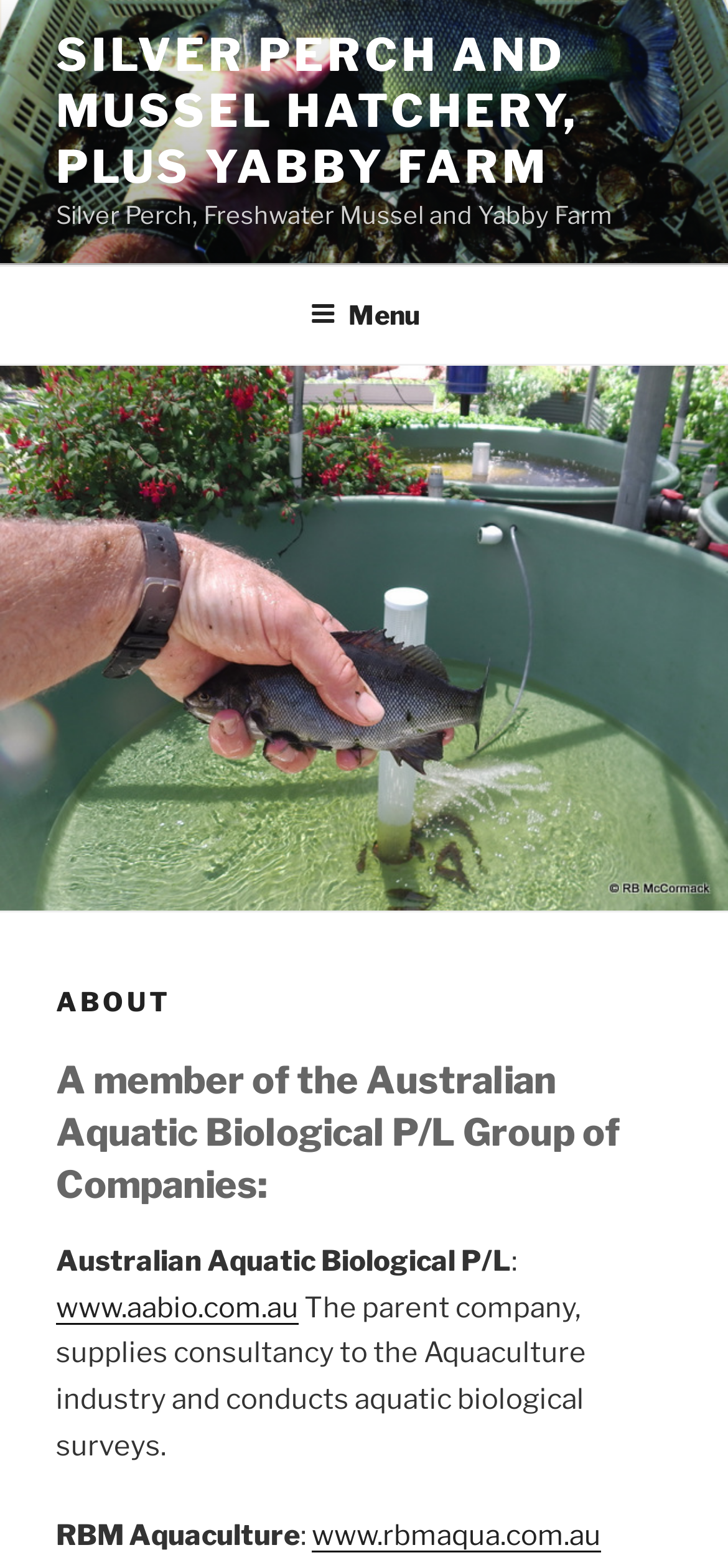Present a detailed account of what is displayed on the webpage.

The webpage is about Austsilvers, a silver perch and mussel hatchery, and yabby farm. At the top, there is a prominent link with the company name "SILVER PERCH AND MUSSEL HATCHERY, PLUS YABBY FARM" followed by a static text "Silver Perch, Freshwater Mussel and Yabby Farm". 

Below these, there is a top menu navigation bar that spans the entire width of the page. The menu button is located roughly in the middle of the navigation bar. 

When the menu button is expanded, a dropdown menu appears with several headings and links. The first heading is "ABOUT", followed by a description of the company as a member of the Australian Aquatic Biological P/L Group of Companies. There is a link to the parent company's website, www.aabio.com.au, along with a brief description of their services. 

Further down, there is another mention of "RBM Aquaculture" with a link to their website, www.rbmaqua.com.au. Overall, the webpage appears to provide information about Austsilvers and its connections to other companies in the aquaculture industry.